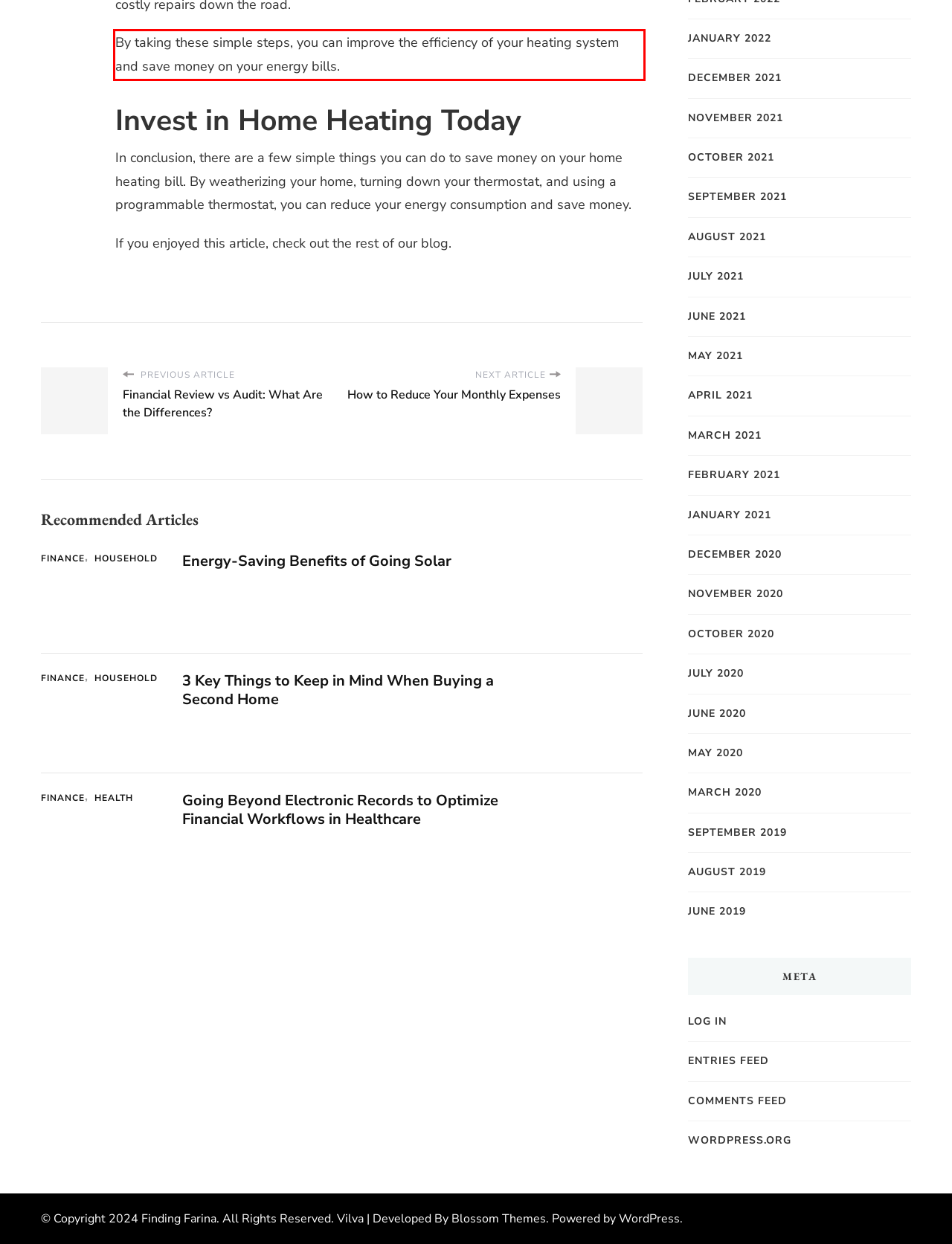Please identify and extract the text content from the UI element encased in a red bounding box on the provided webpage screenshot.

By taking these simple steps, you can improve the efficiency of your heating system and save money on your energy bills.